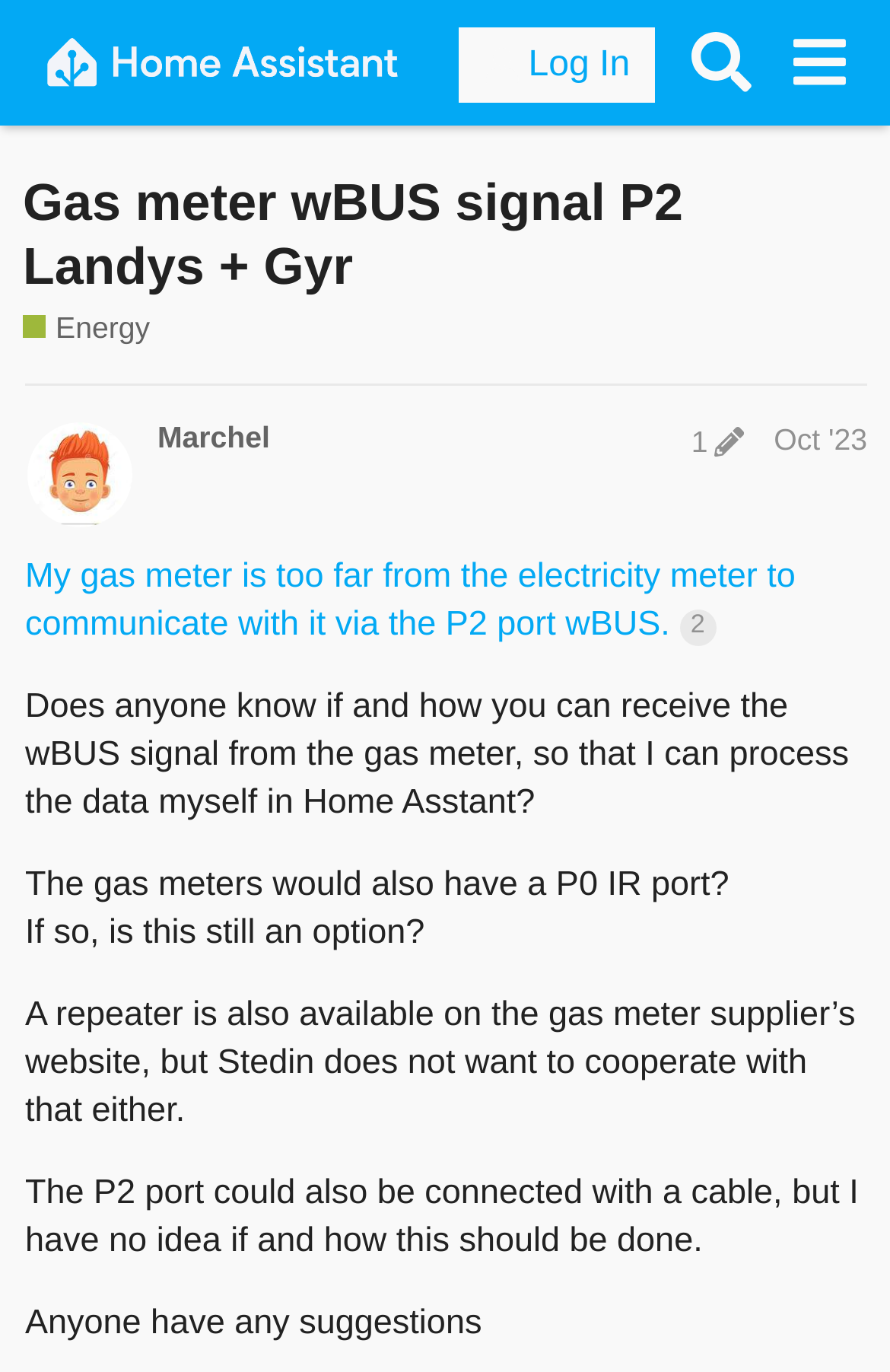Locate the bounding box coordinates of the element you need to click to accomplish the task described by this instruction: "Visit the 'Energy' page".

[0.026, 0.224, 0.168, 0.255]